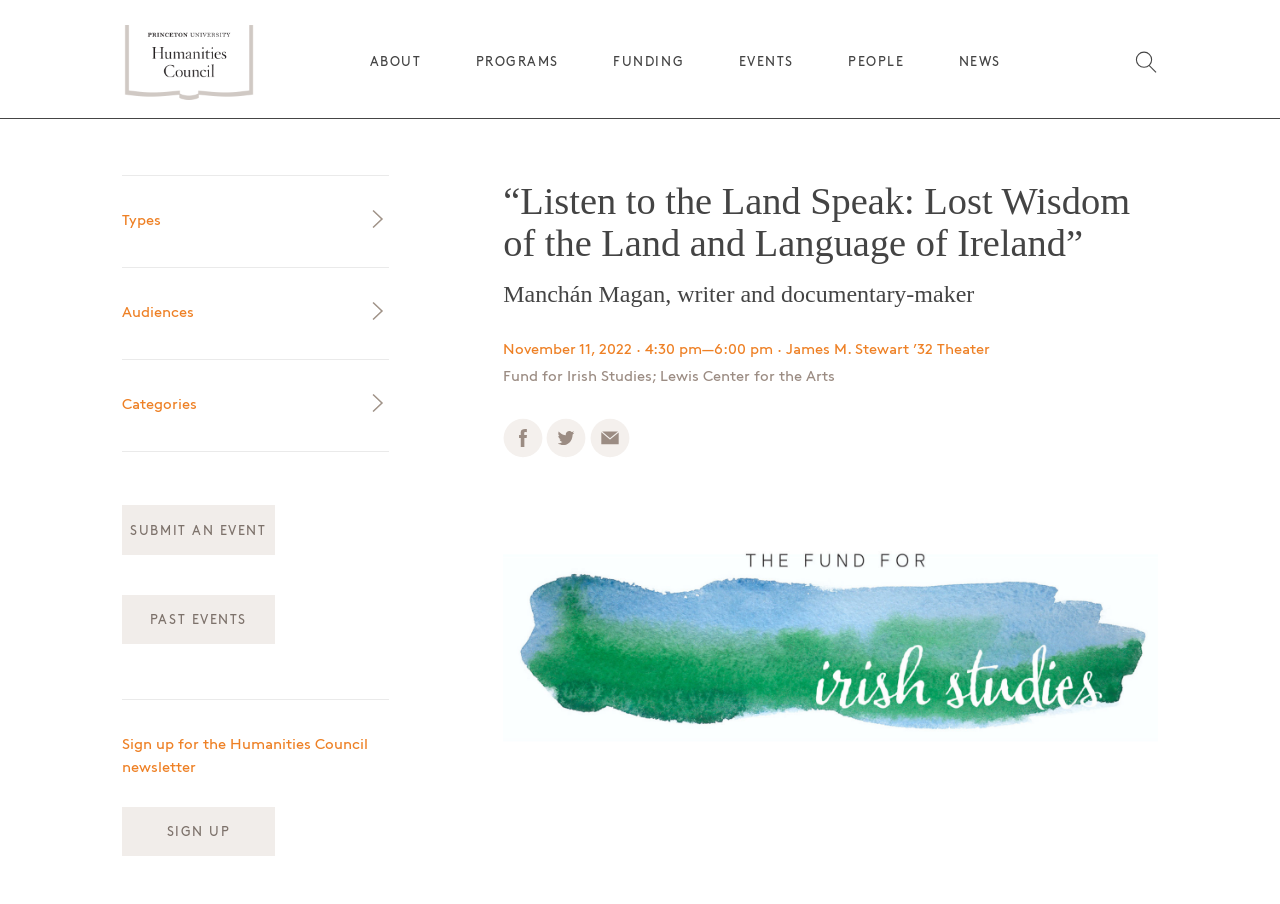Locate and extract the headline of this webpage.

“Listen to the Land Speak: Lost Wisdom of the Land and Language of Ireland”